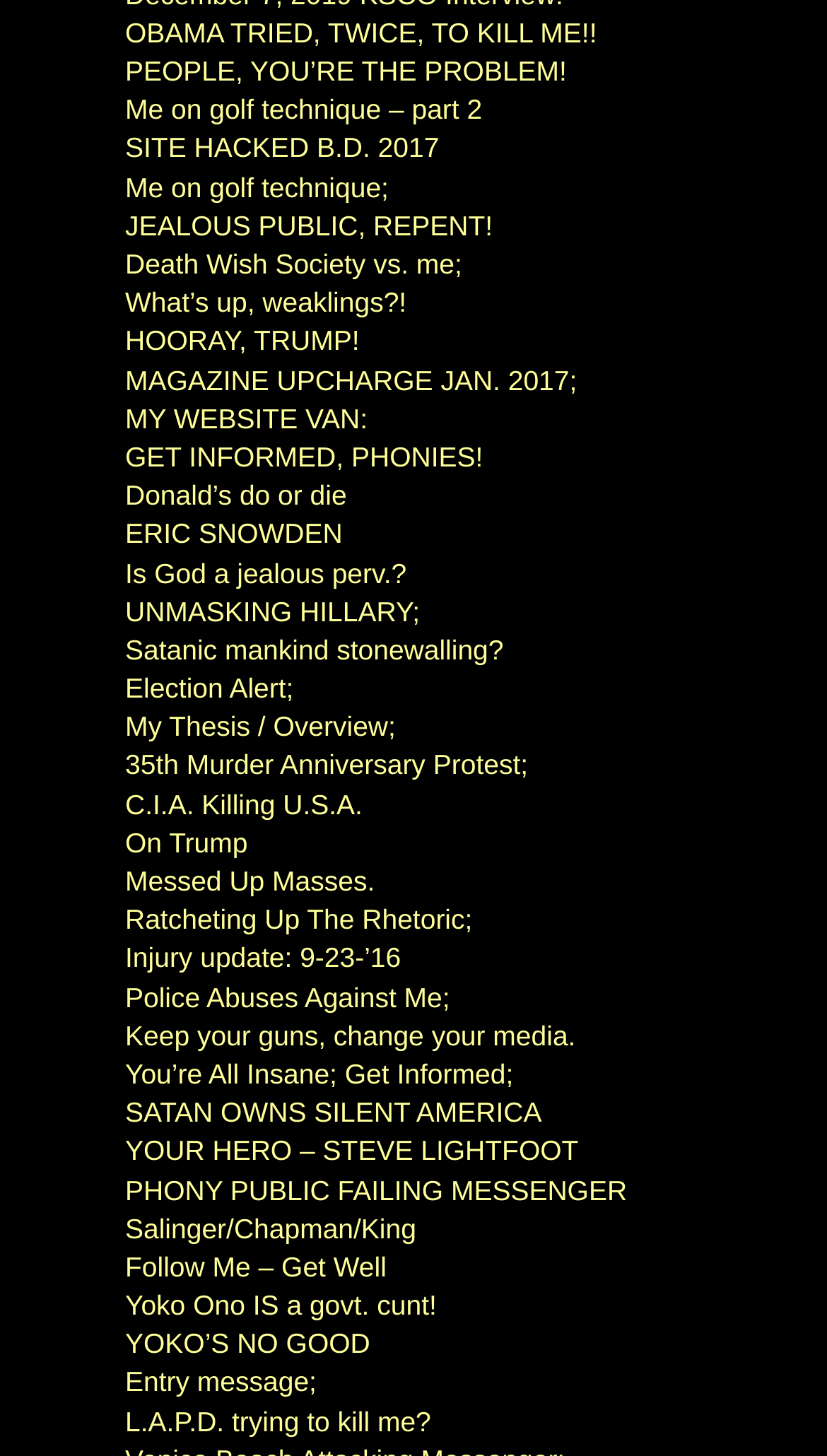Identify the bounding box coordinates for the element you need to click to achieve the following task: "Explore the topic 'JEALOUS PUBLIC, REPENT!' ". The coordinates must be four float values ranging from 0 to 1, formatted as [left, top, right, bottom].

[0.151, 0.144, 0.596, 0.166]